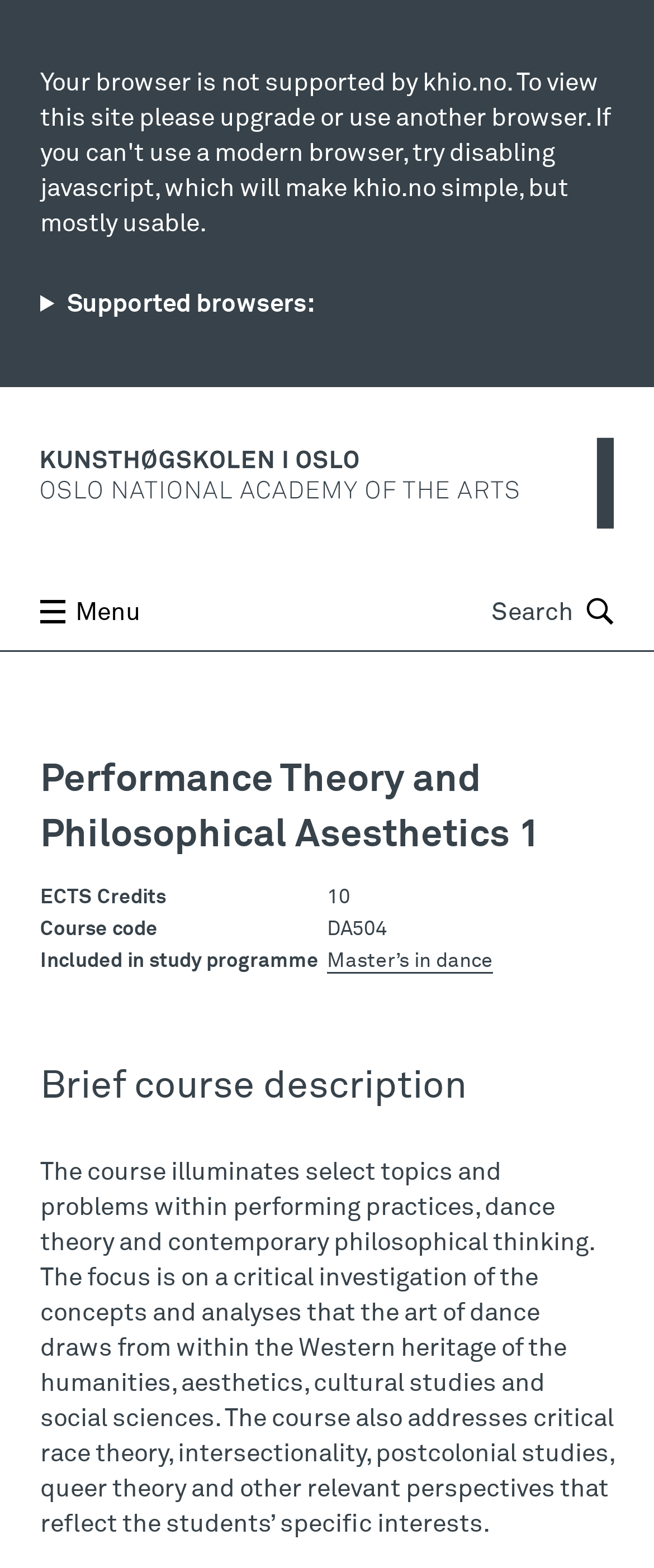How many ECTS credits is this course worth?
Look at the screenshot and give a one-word or phrase answer.

10